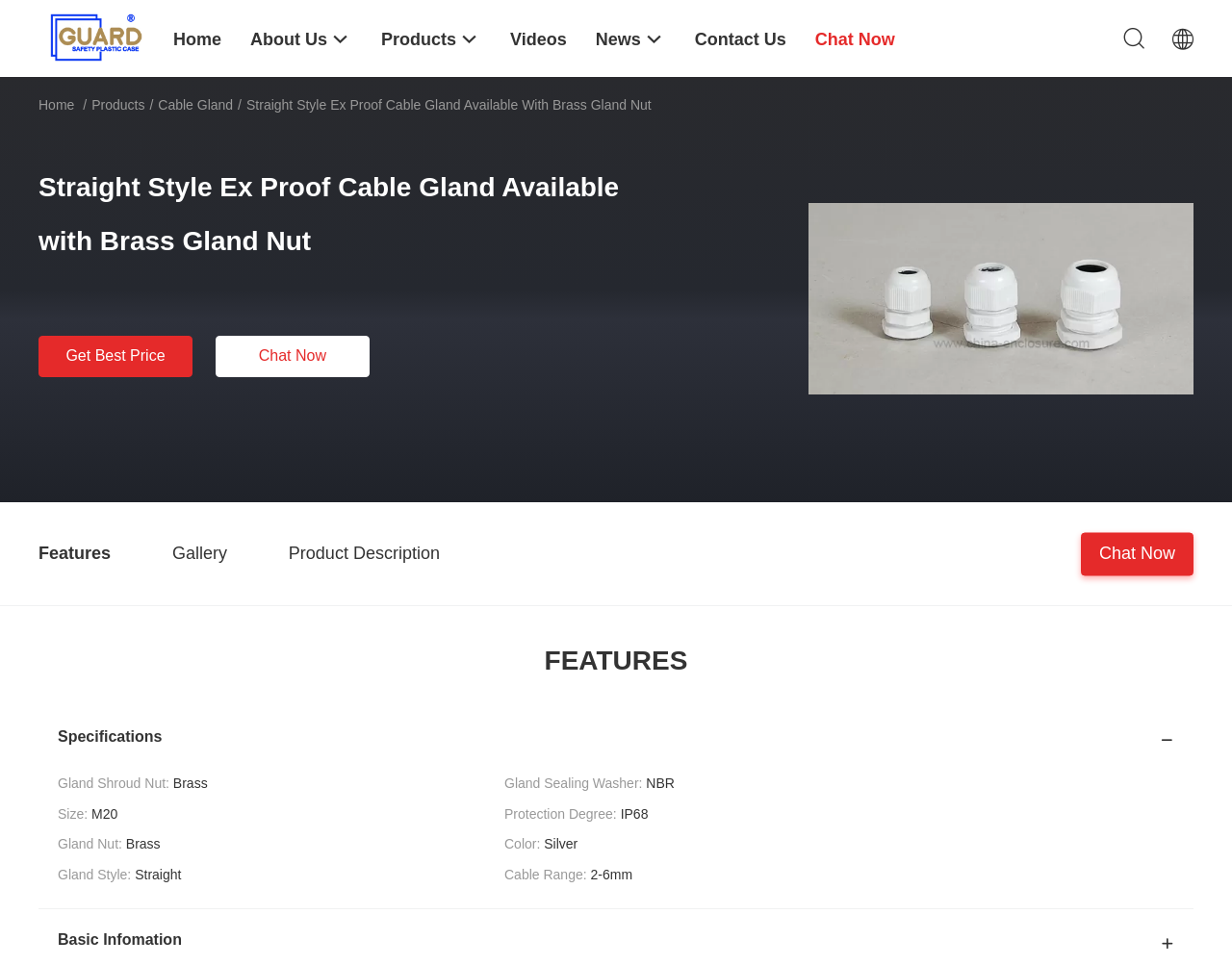Create a detailed description of the webpage's content and layout.

This webpage is about a product called "Straight Style Ex Proof Cable Gland Available with Brass Gland Nut". At the top left corner, there is a logo of "Yuyao Sino Enclosure Co. Ltd" with a link to the company's website. Next to the logo, there are several navigation links, including "Home", "About Us", "Products", "Videos", "News", and "Contact Us". 

Below the navigation links, there is a product title "Straight Style Ex Proof Cable Gland Available With Brass Gland Nut" in a large font size. Under the title, there are two buttons, "Get Best Price" and "Chat Now", which are aligned to the left. 

On the right side of the page, there is a large image of the product, with a link to the product details. Below the image, there are three tabs, "Features", "Gallery", and "Product Description", which are aligned horizontally.

In the middle of the page, there is a section titled "FEATURES" with a list of specifications, including "Gland Shroud Nut", "Gland Sealing Washer", "Size", "Protection Degree", "Gland Nut", "Color", "Gland Style", and "Cable Range". Each specification has a corresponding value, such as "Brass" for "Gland Shroud Nut" and "M20" for "Size".

At the bottom of the page, there is a section titled "Basic Infomation" with some additional product details. There are also some links to chat with the company or get more information about the product.